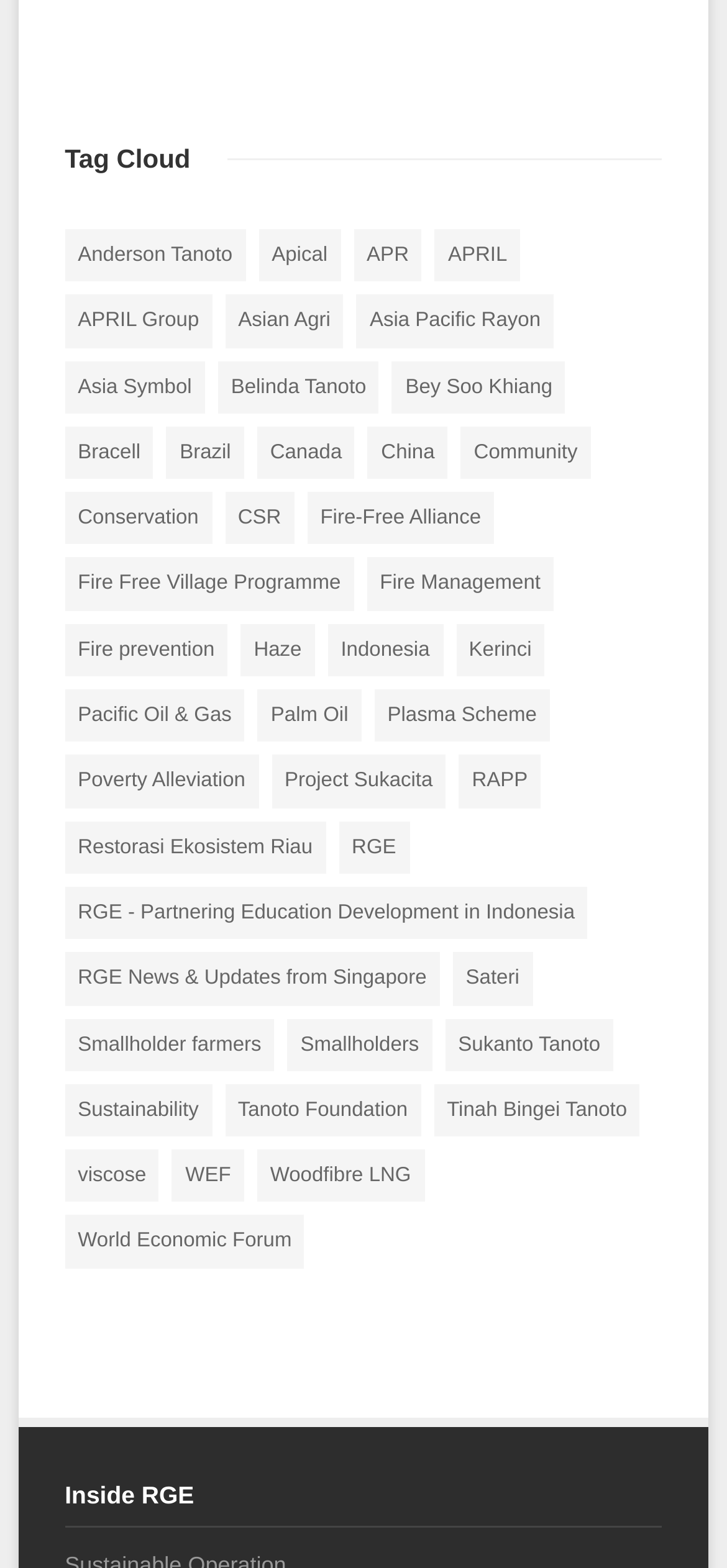Identify the bounding box for the UI element specified in this description: "Smallholder farmers". The coordinates must be four float numbers between 0 and 1, formatted as [left, top, right, bottom].

[0.089, 0.649, 0.377, 0.683]